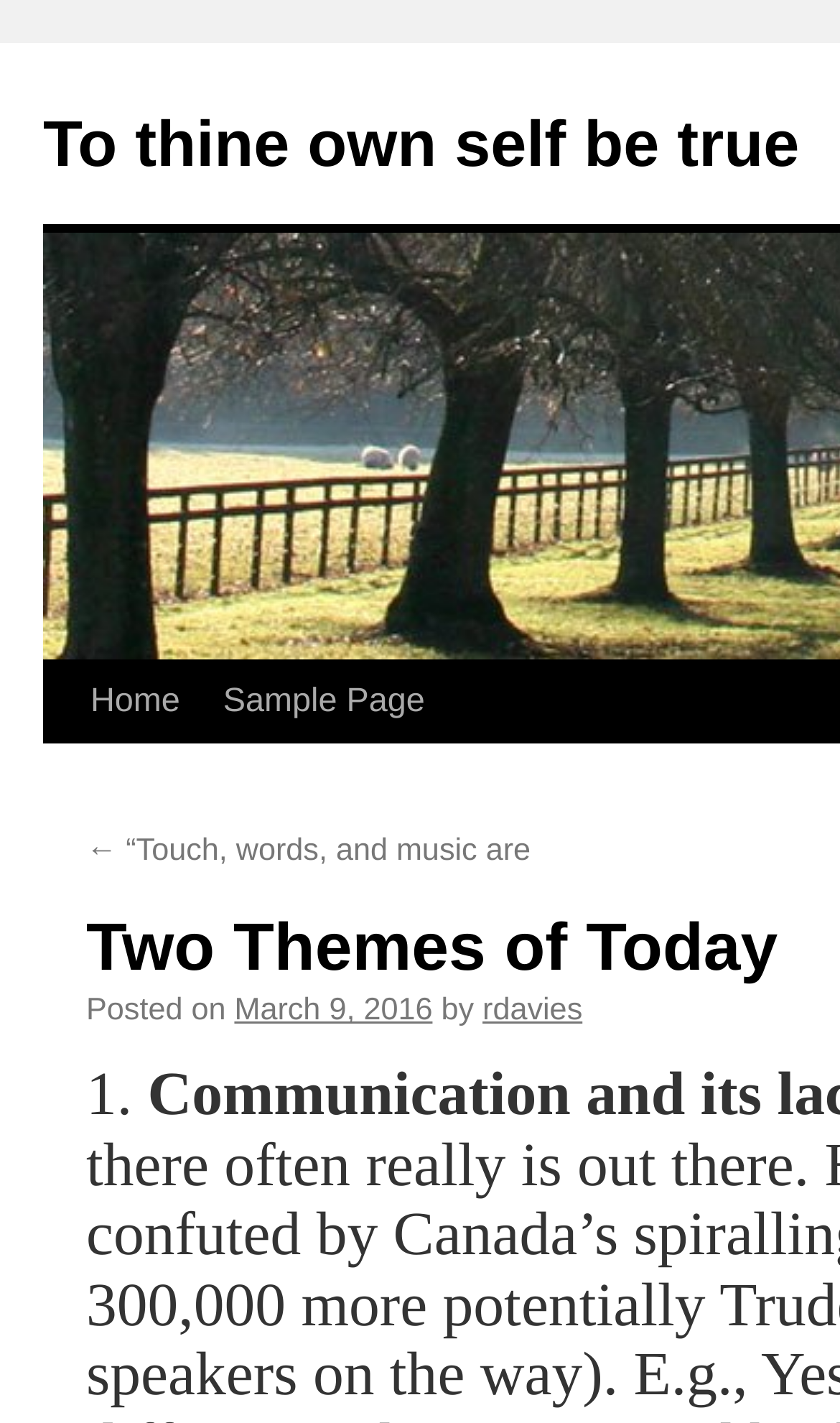Who is the author of the latest article?
Look at the screenshot and respond with one word or a short phrase.

rdavies